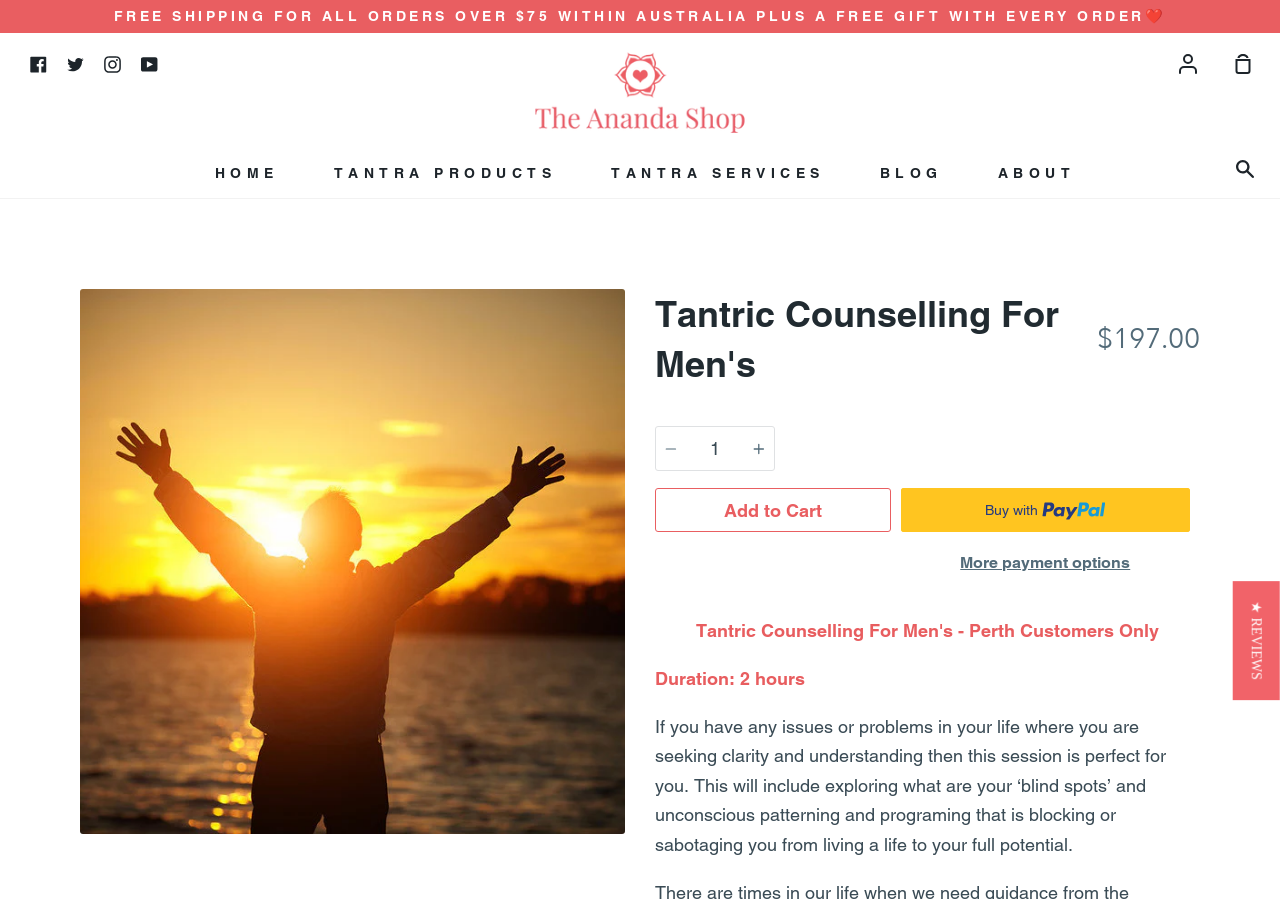Provide an in-depth caption for the webpage.

This webpage appears to be an e-commerce page for a product or service called "Tantric Counselling For Men's". At the top of the page, there is a promotional message announcing free shipping for orders over $75 within Australia, along with a free gift with every order. Below this, there are social media links to Facebook, Twitter, Instagram, and YouTube.

To the right of the social media links, there is a navigation menu with links to "The Ananda Shop", "Account", "Shopping Cart", and "Search". The navigation menu is followed by a primary navigation bar with links to "HOME", "TANTRA PRODUCTS", "TANTRA SERVICES", "BLOG", and "ABOUT".

The main content of the page is focused on the product or service being sold. There is a large image of a man's counselling session, and a heading that reads "Tantric Counselling For Men's". Below this, there is a price of $197.00, a quantity input field, and buttons to "Add to Cart" and "Buy now with PayPal". There is also an option to view more payment options.

Further down the page, there is a description of the product or service, which includes details about the duration of the session (2 hours) and what it entails. The description is followed by a call-to-action button to read reviews.

Overall, the page appears to be well-organized and easy to navigate, with clear calls-to-action and a prominent display of the product or service being sold.